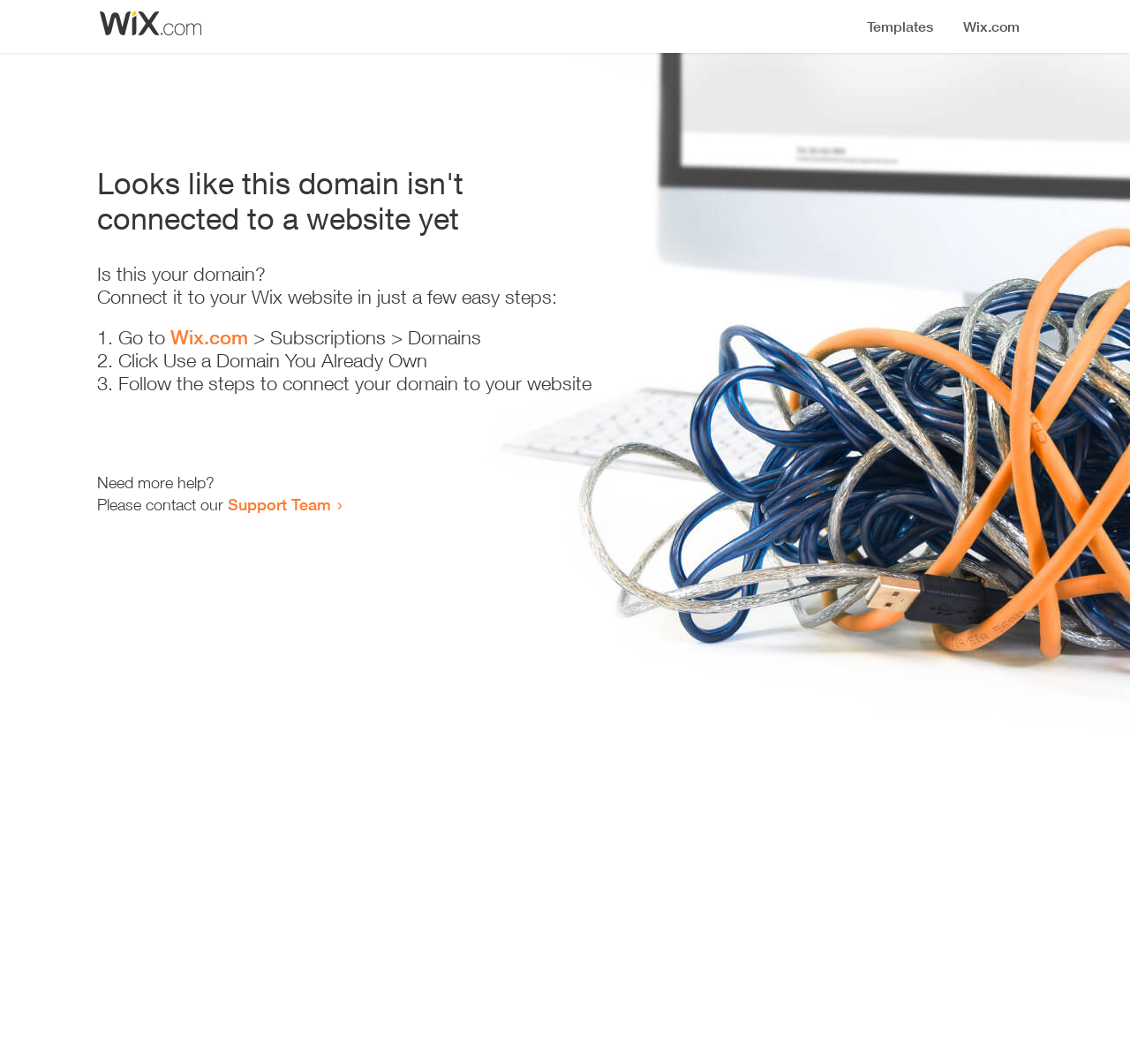Elaborate on the information and visuals displayed on the webpage.

The webpage appears to be an error page, indicating that a domain is not connected to a website yet. At the top, there is a small image, likely a logo or icon. Below the image, a prominent heading reads "Looks like this domain isn't connected to a website yet". 

Underneath the heading, there is a series of instructions to connect the domain to a Wix website. The instructions are presented in a step-by-step format, with three numbered list items. The first step is to go to Wix.com, followed by navigating to the Subscriptions and Domains section. The second step is to click "Use a Domain You Already Own", and the third step is to follow the instructions to connect the domain to the website.

Below the instructions, there is a message asking if the user needs more help, followed by an invitation to contact the Support Team through a link. The overall layout is simple and easy to follow, with clear headings and concise text guiding the user through the process of connecting their domain to a website.